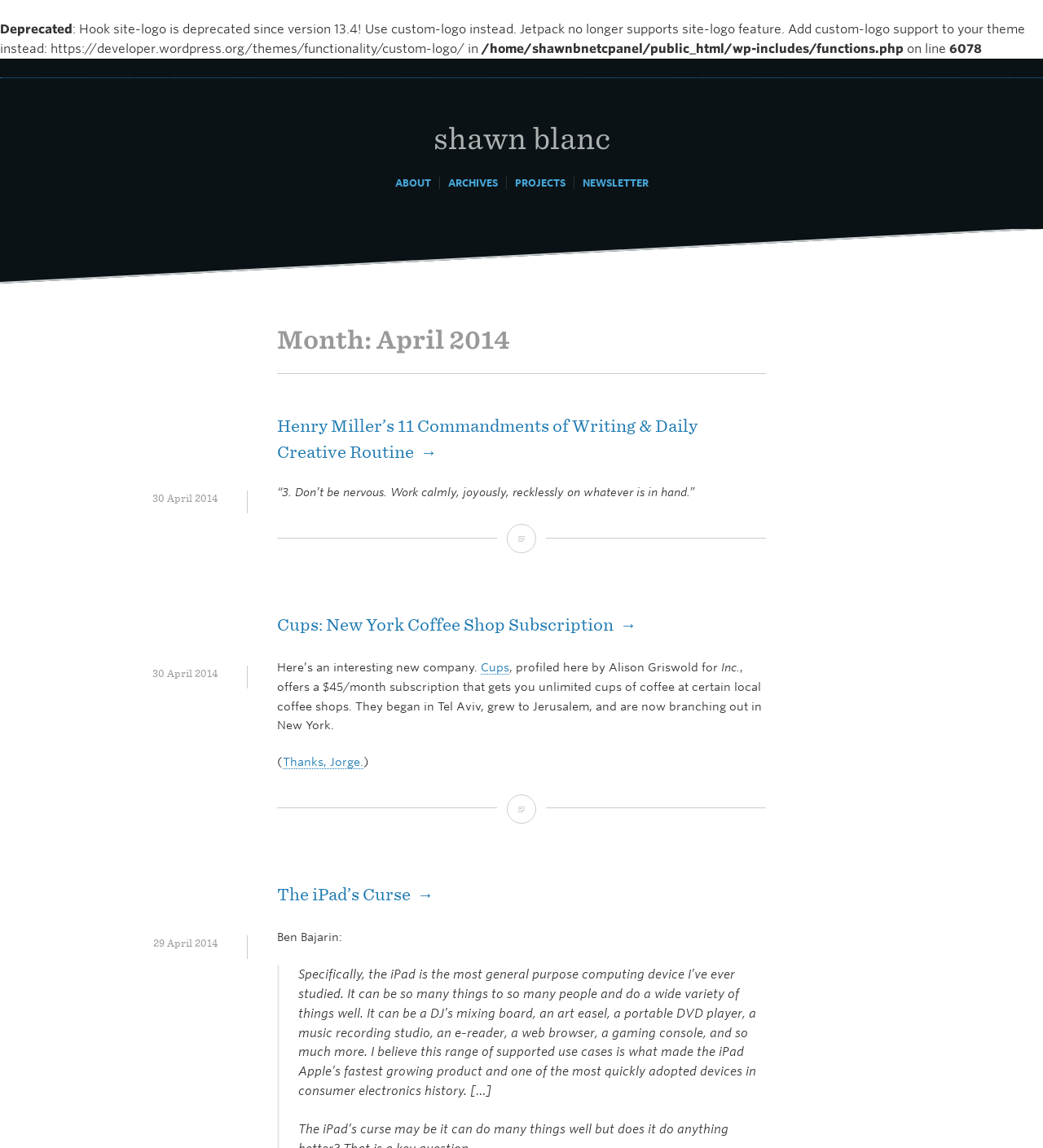Find the bounding box coordinates for the area that should be clicked to accomplish the instruction: "visit the 'ARCHIVES' page".

[0.429, 0.154, 0.477, 0.165]